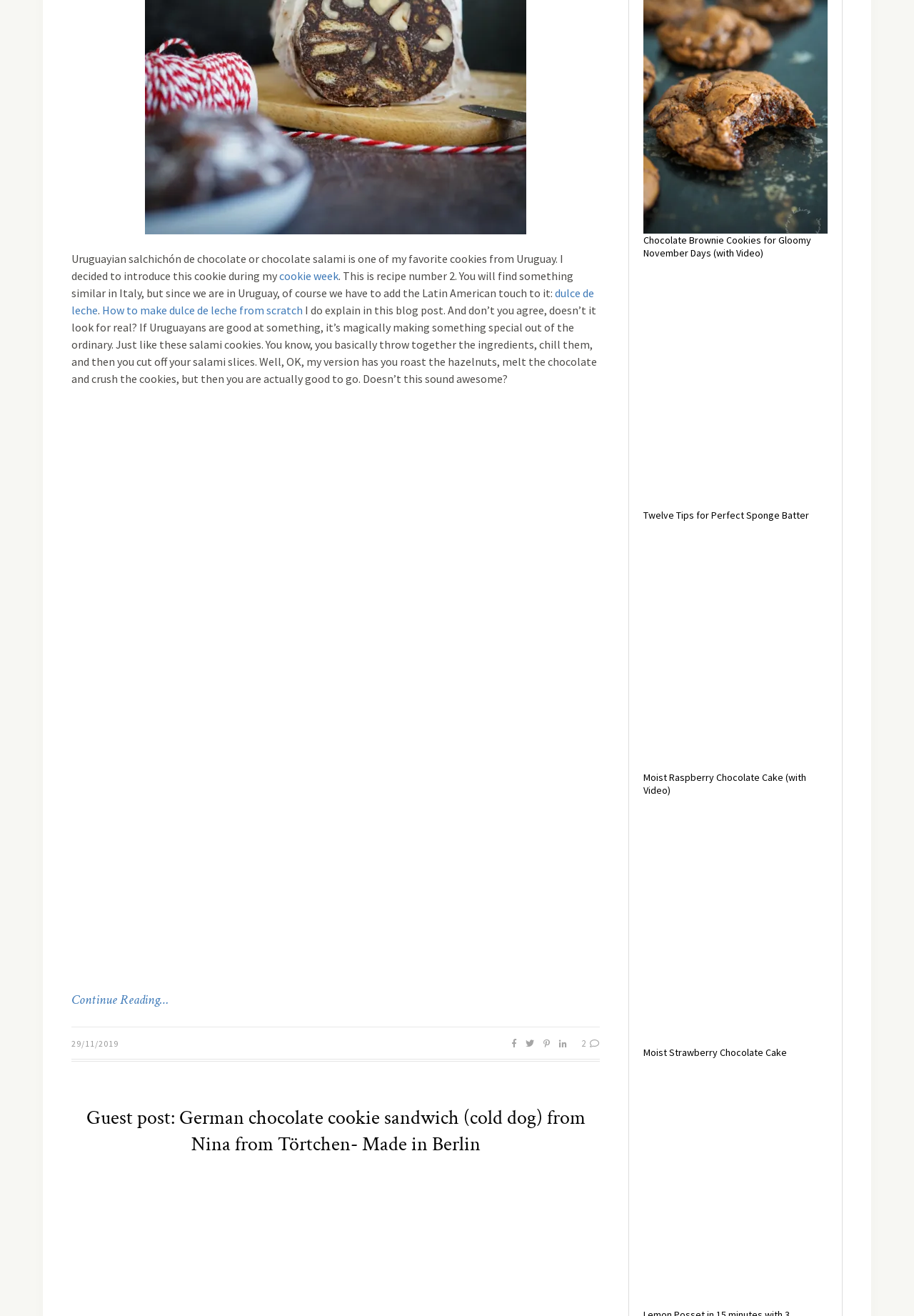Based on the image, provide a detailed response to the question:
What is the name of the cookie being described?

The webpage starts by describing a favorite cookie from Uruguay, which is referred to as 'Uruguayian salchichón de chocolate' or 'chocolate salami'. This is the main topic of the webpage.